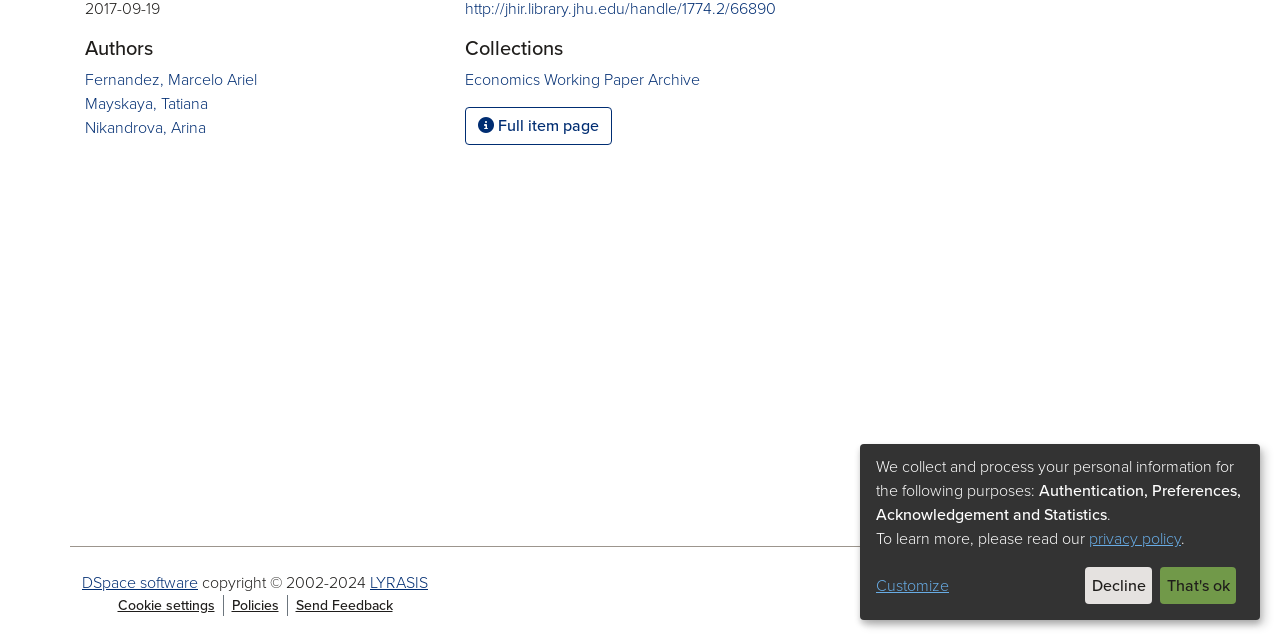Based on the element description: "Policies", identify the UI element and provide its bounding box coordinates. Use four float numbers between 0 and 1, [left, top, right, bottom].

[0.175, 0.93, 0.224, 0.962]